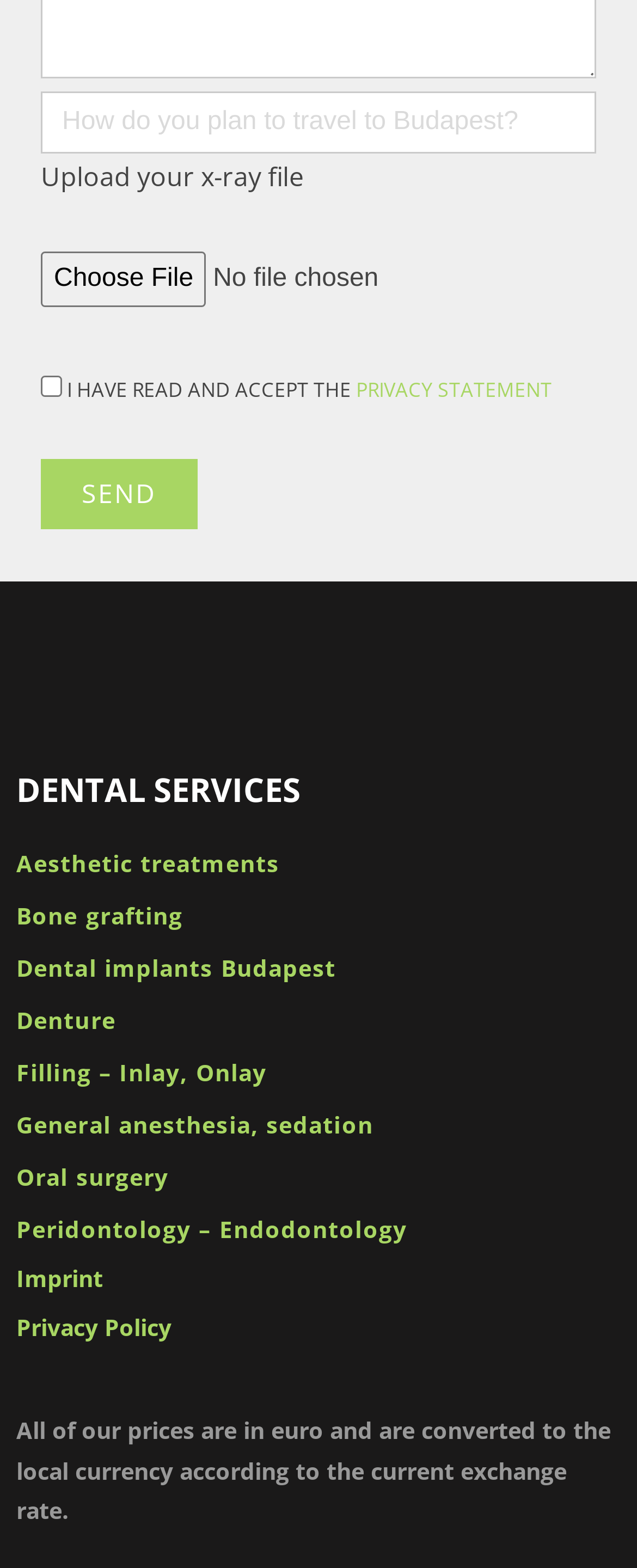What is the purpose of the 'Choose File' button?
Offer a detailed and full explanation in response to the question.

The 'Choose File' button is located below the 'Upload your x-ray file' text, indicating that it is used to upload an x-ray file, likely for dental services.